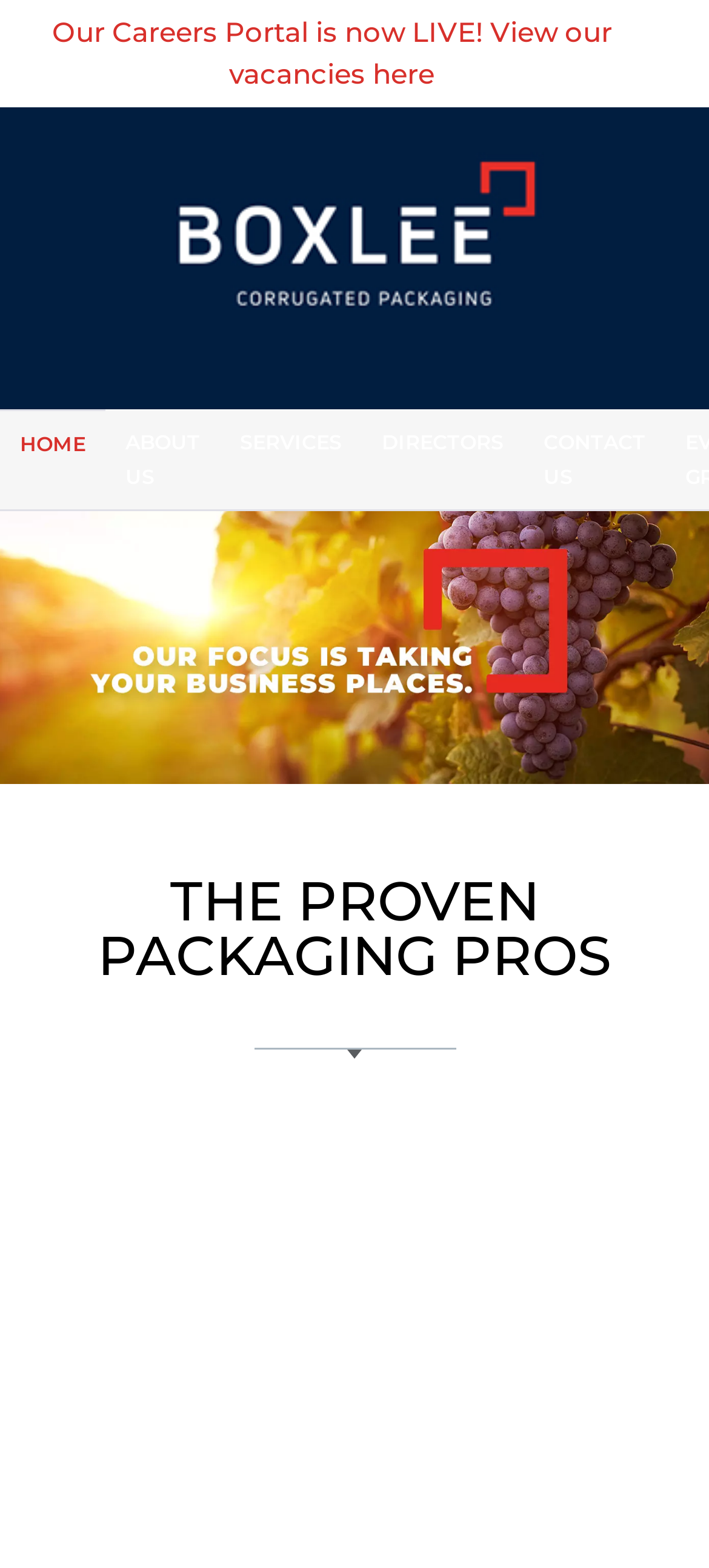Based on the element description: "View our vacancies here", identify the UI element and provide its bounding box coordinates. Use four float numbers between 0 and 1, [left, top, right, bottom].

[0.323, 0.009, 0.863, 0.057]